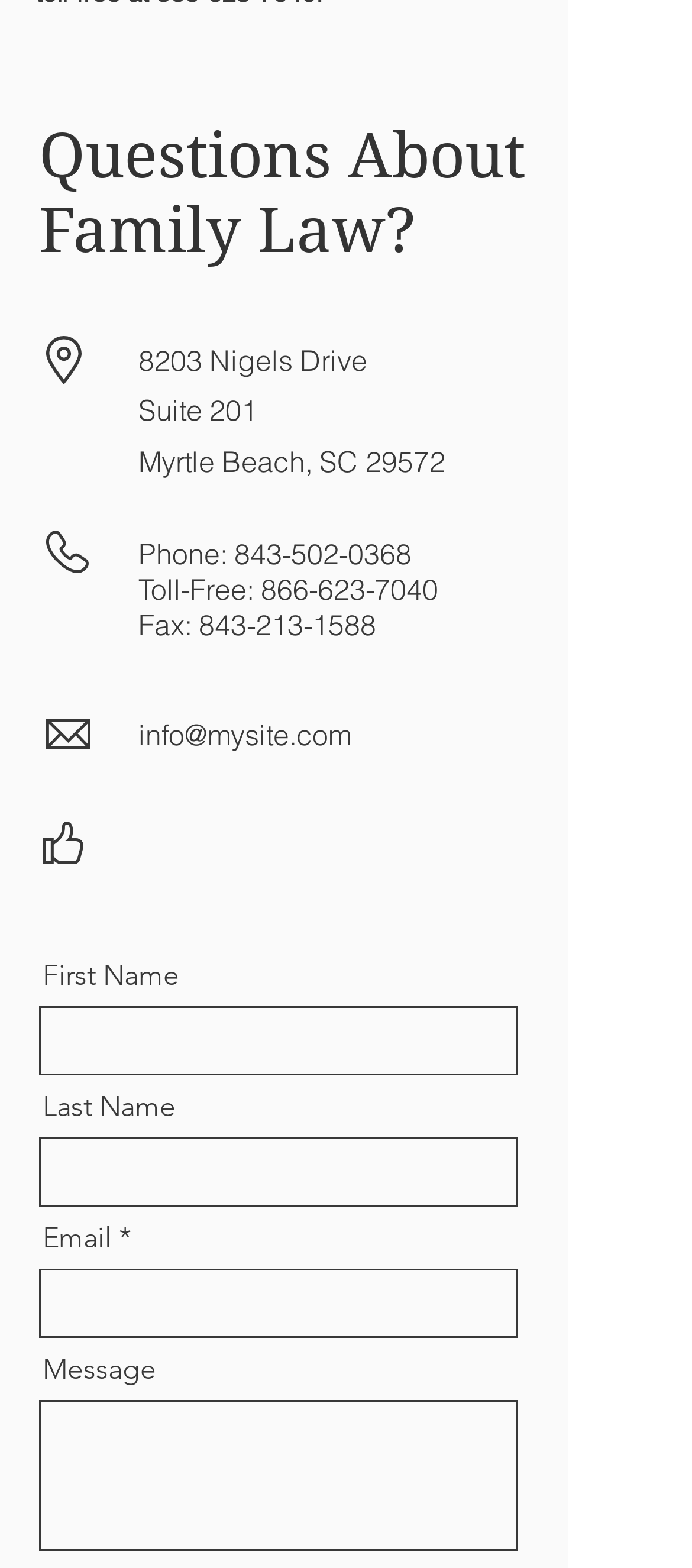Pinpoint the bounding box coordinates of the area that should be clicked to complete the following instruction: "Type your message". The coordinates must be given as four float numbers between 0 and 1, i.e., [left, top, right, bottom].

[0.056, 0.893, 0.749, 0.989]